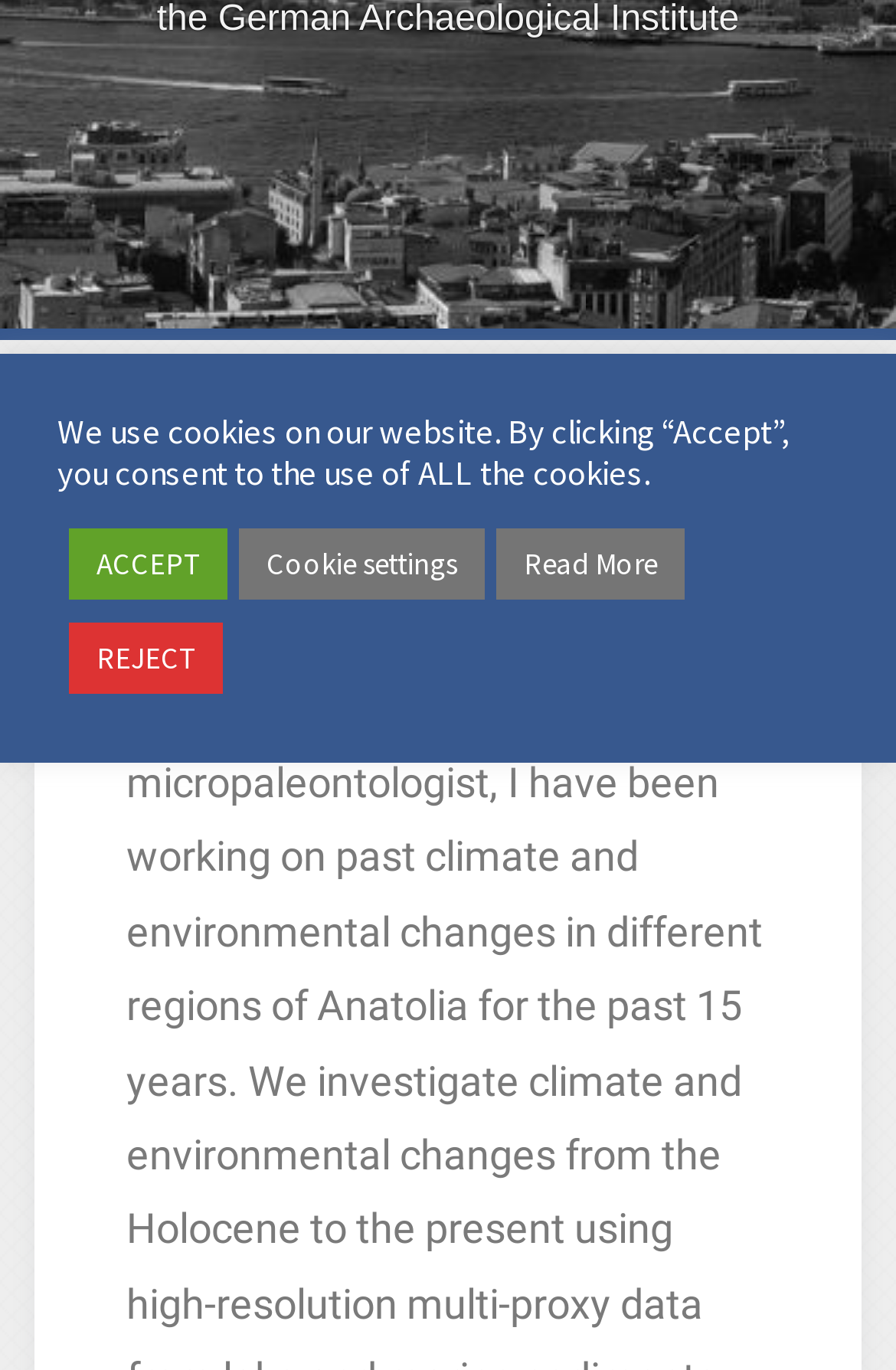Determine the bounding box for the UI element that matches this description: "ACCEPT".

[0.077, 0.386, 0.254, 0.438]